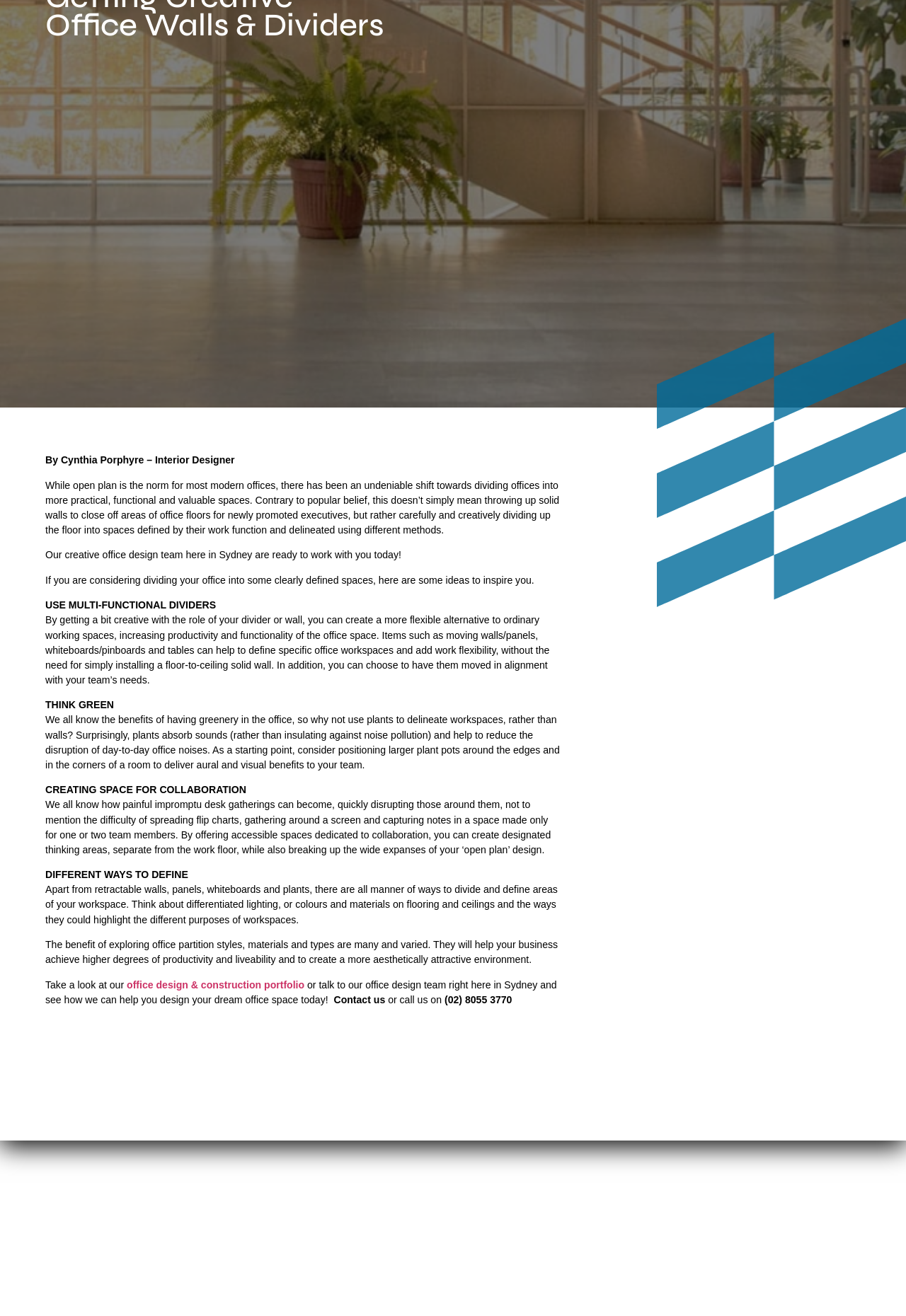Using the provided element description: "Instagram", identify the bounding box coordinates. The coordinates should be four floats between 0 and 1 in the order [left, top, right, bottom].

[0.075, 0.254, 0.092, 0.266]